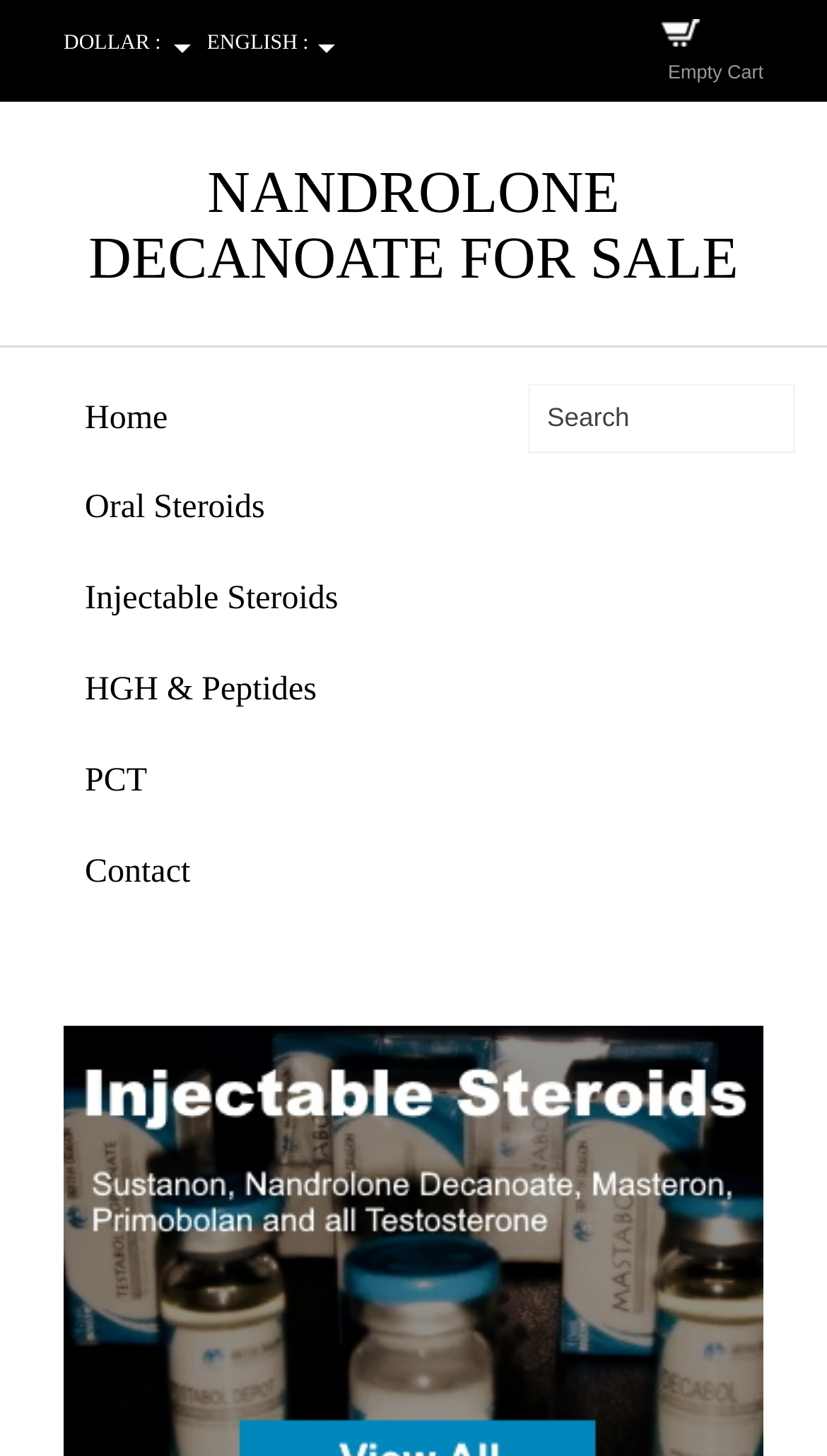What is the function of the button next to the search textbox?
Provide an in-depth answer to the question, covering all aspects.

The button is located next to the search textbox and has no OCR text, which implies that it is a search button that submits the search query when clicked.